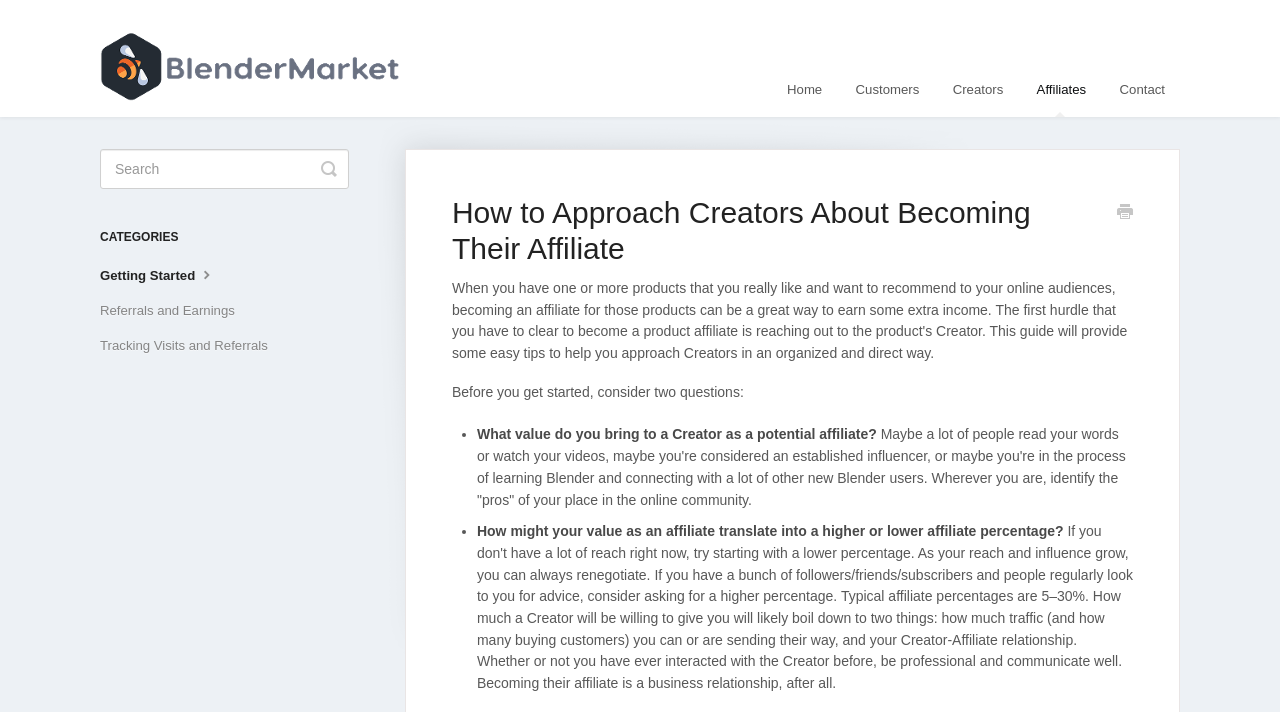Elaborate on the information and visuals displayed on the webpage.

The webpage is about "How to Approach Creators About Becoming Their Affiliate" and appears to be a documentation page from Blender Market. At the top left, there is a logo image and a link to "Blender Market Documentation". 

To the right of the logo, there are five navigation links: "Home", "Customers", "Creators", "Affiliates", and "Contact". Below these links, there is a heading that matches the title of the page. 

On the right side of the heading, there is a link to "Print this Article". The main content of the page starts with a paragraph of text that asks the reader to consider two questions before getting started. 

Below this paragraph, there is a list with two items, each marked with a bullet point. The first item asks the reader to identify the value they bring to a creator as a potential affiliate, and the second item asks how that value might translate into a higher or lower affiliate percentage. 

The text in these list items is descriptive, explaining the importance of identifying one's strengths and how they can be beneficial to a creator. 

At the top right, there is a search box with a toggle button. Below the search box, there is a heading labeled "CATEGORIES" and three links underneath: "Getting Started", "Referrals and Earnings", and "Tracking Visits and Referrals".